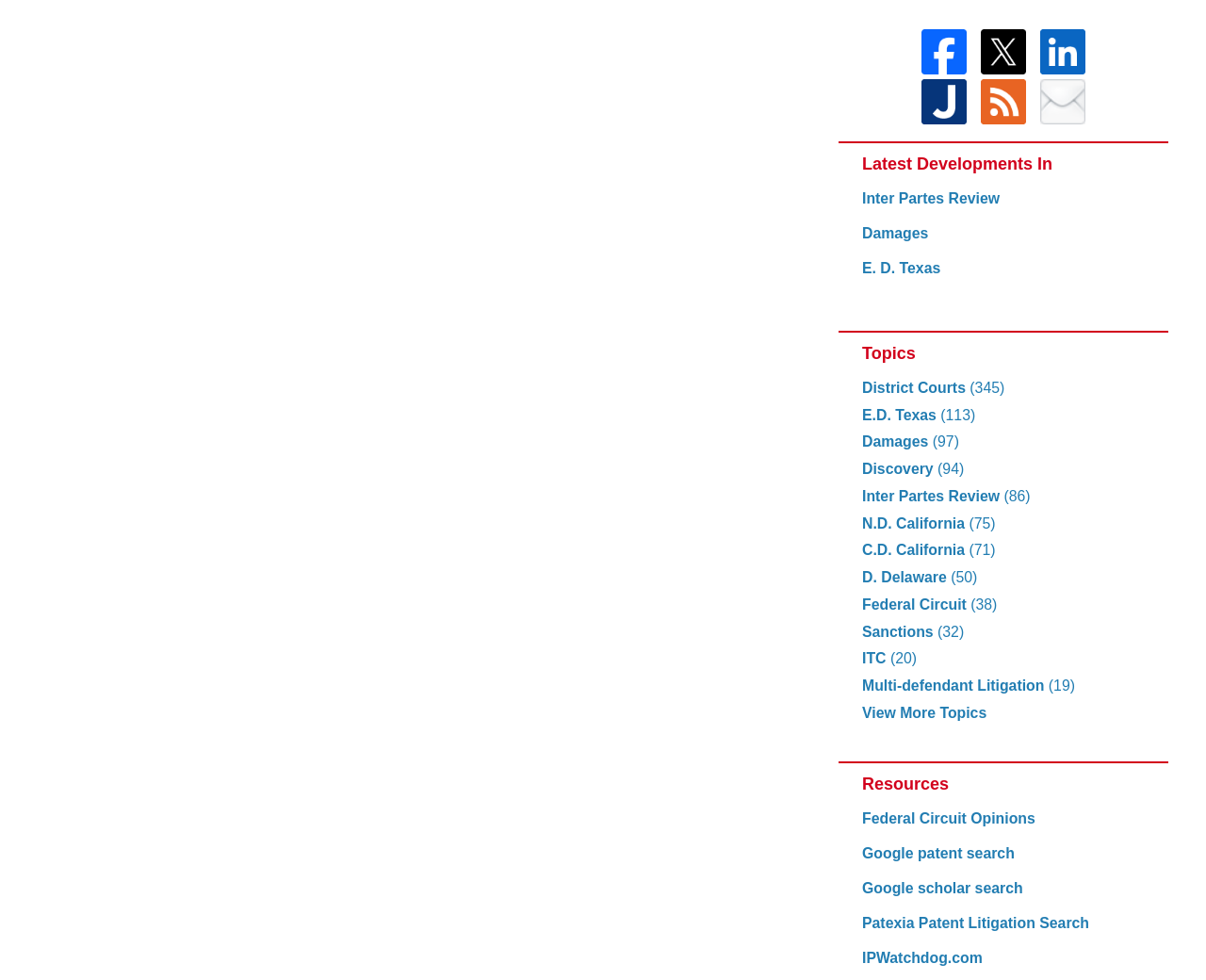Identify the bounding box coordinates of the clickable region to carry out the given instruction: "Click on Facebook Icon".

[0.763, 0.033, 0.8, 0.079]